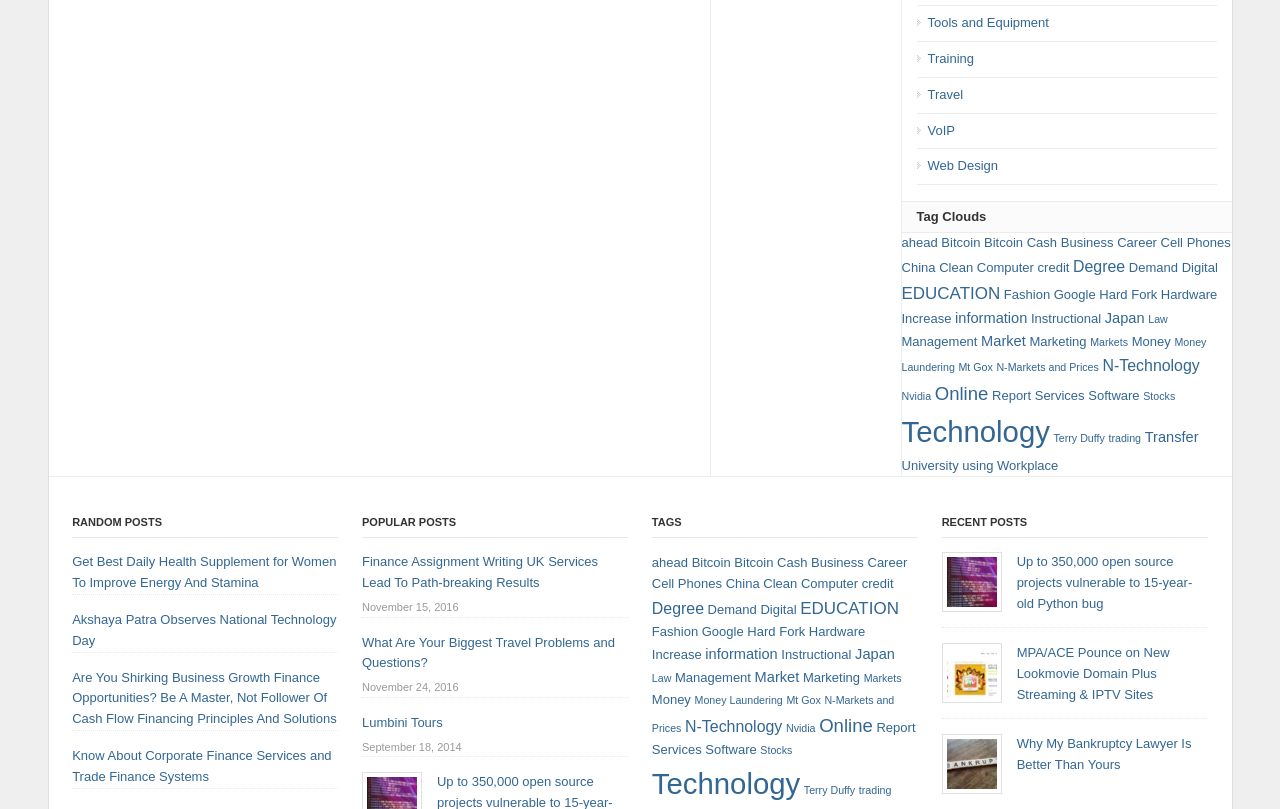Identify the bounding box for the UI element described as: "N-Markets and Prices". The coordinates should be four float numbers between 0 and 1, i.e., [left, top, right, bottom].

[0.778, 0.447, 0.858, 0.462]